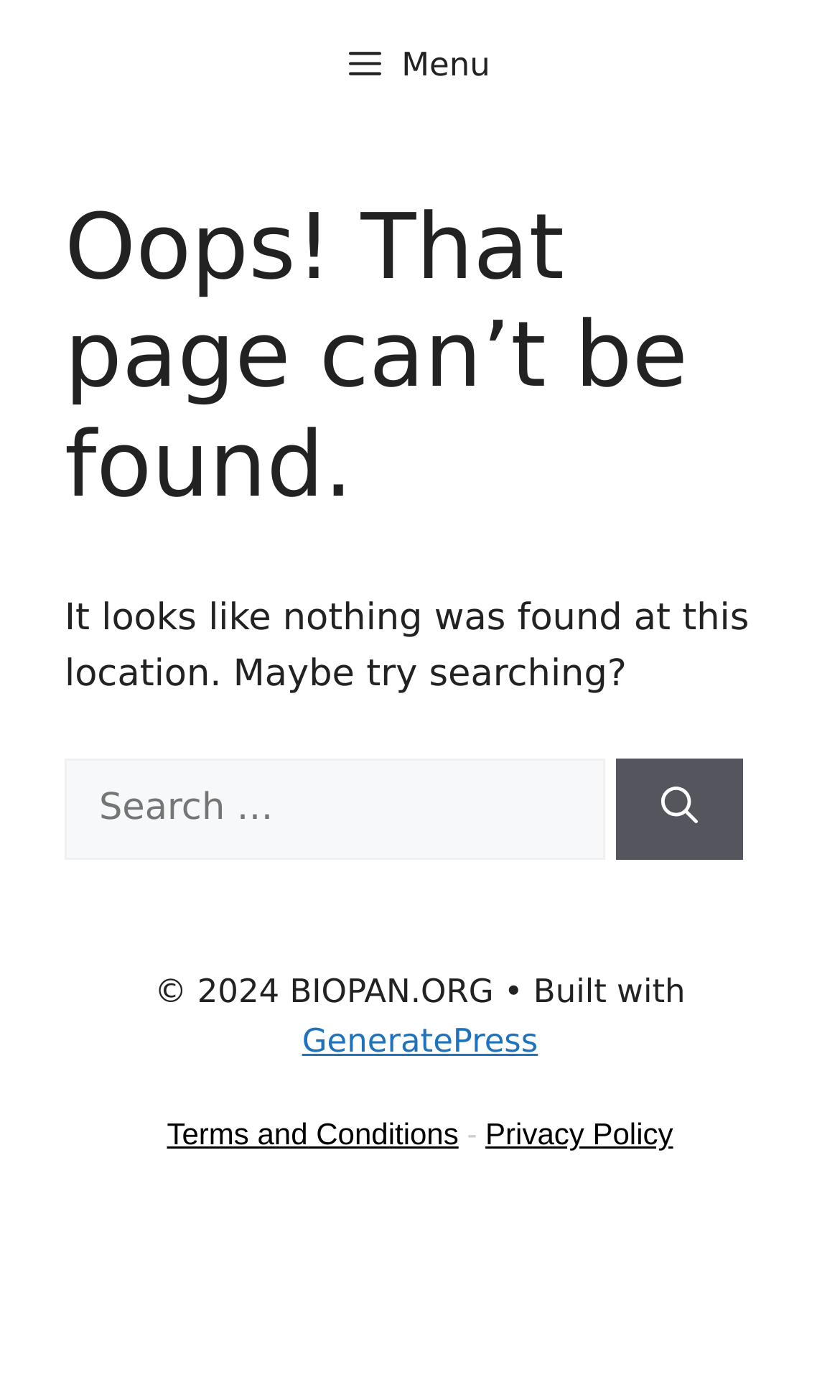What are the available options at the bottom of the page? Observe the screenshot and provide a one-word or short phrase answer.

Terms and Conditions, Privacy Policy